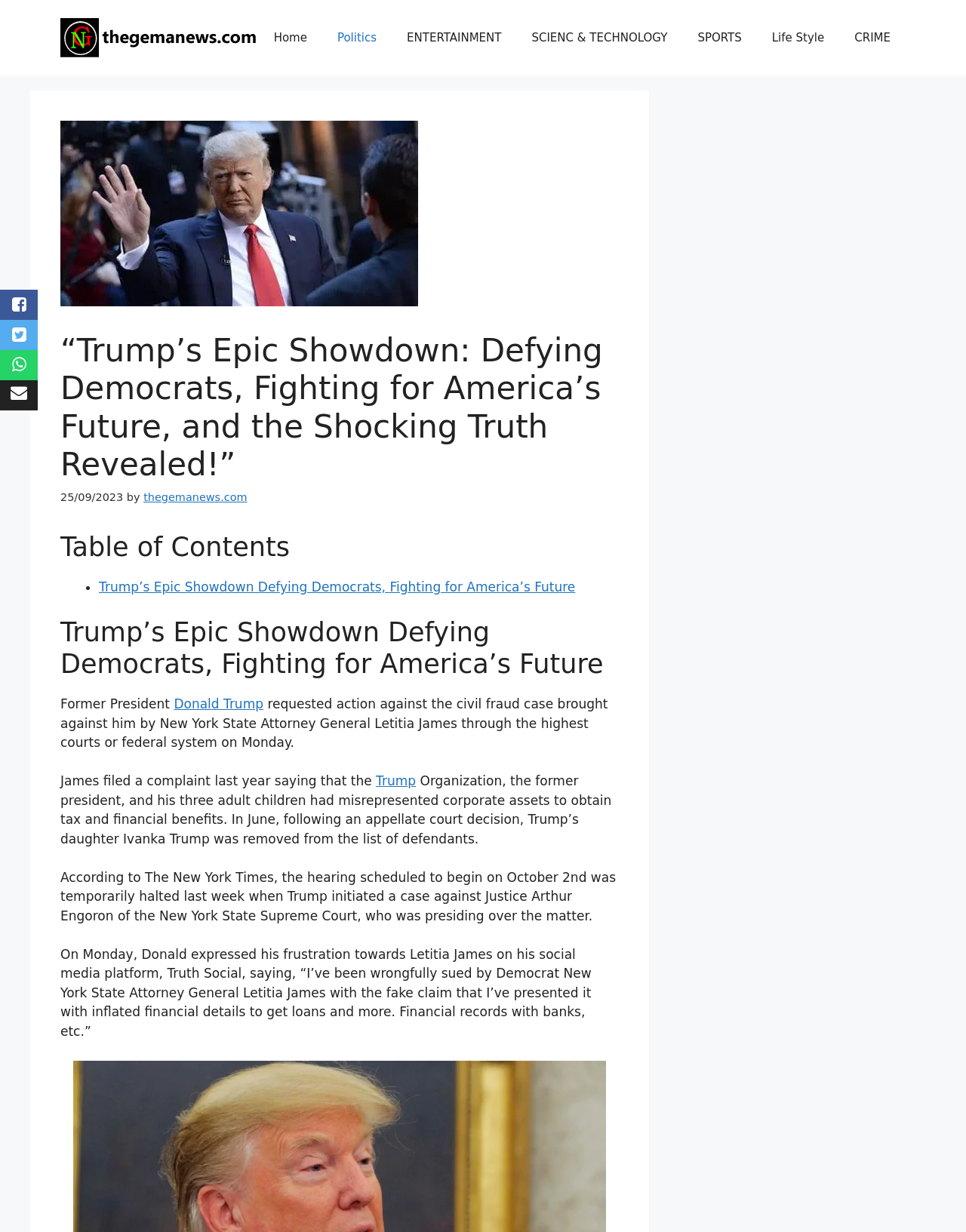Ascertain the bounding box coordinates for the UI element detailed here: "Search". The coordinates should be provided as [left, top, right, bottom] with each value being a float between 0 and 1.

None